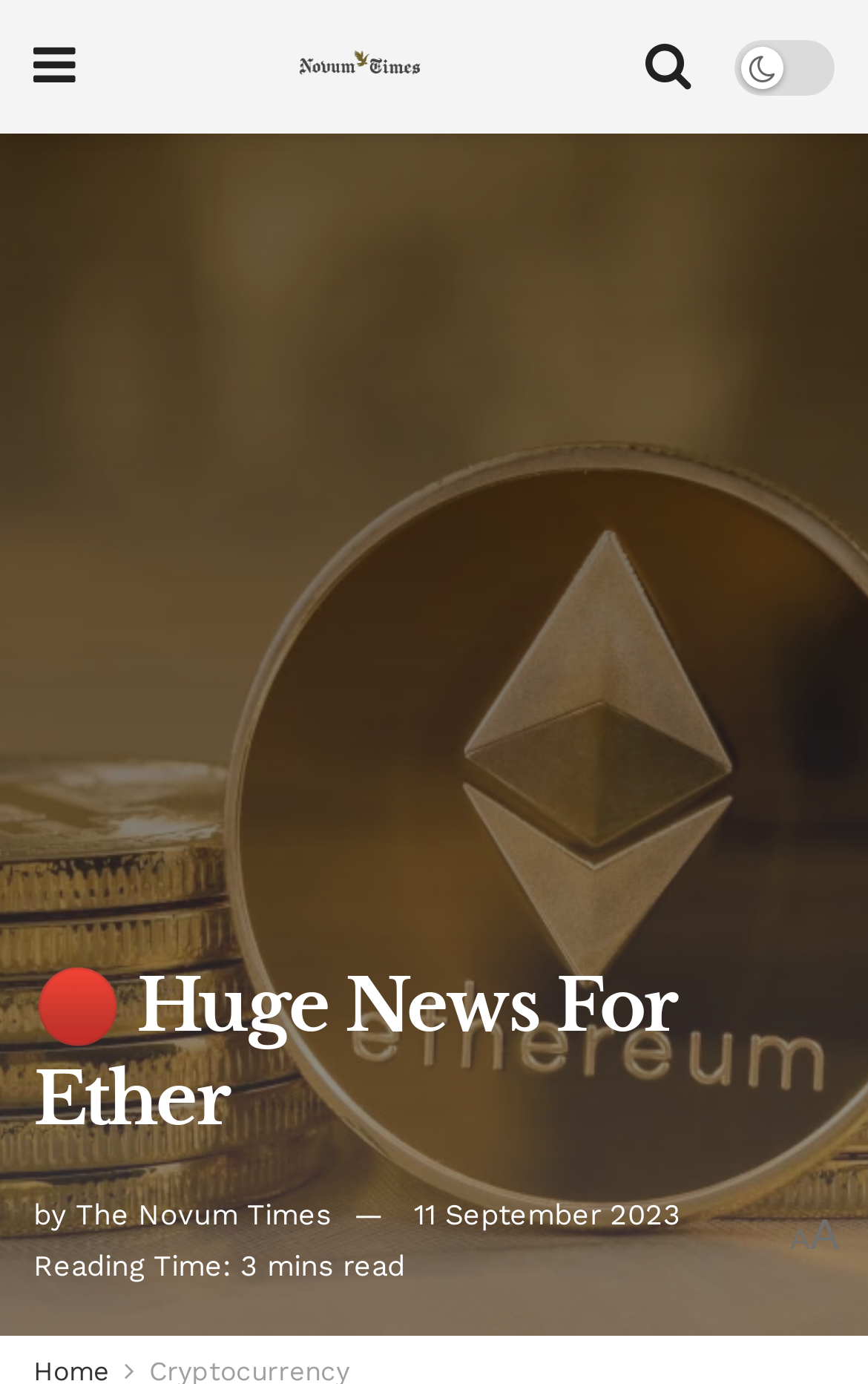Ascertain the bounding box coordinates for the UI element detailed here: "alt="The Novum Times"". The coordinates should be provided as [left, top, right, bottom] with each value being a float between 0 and 1.

[0.332, 0.016, 0.499, 0.08]